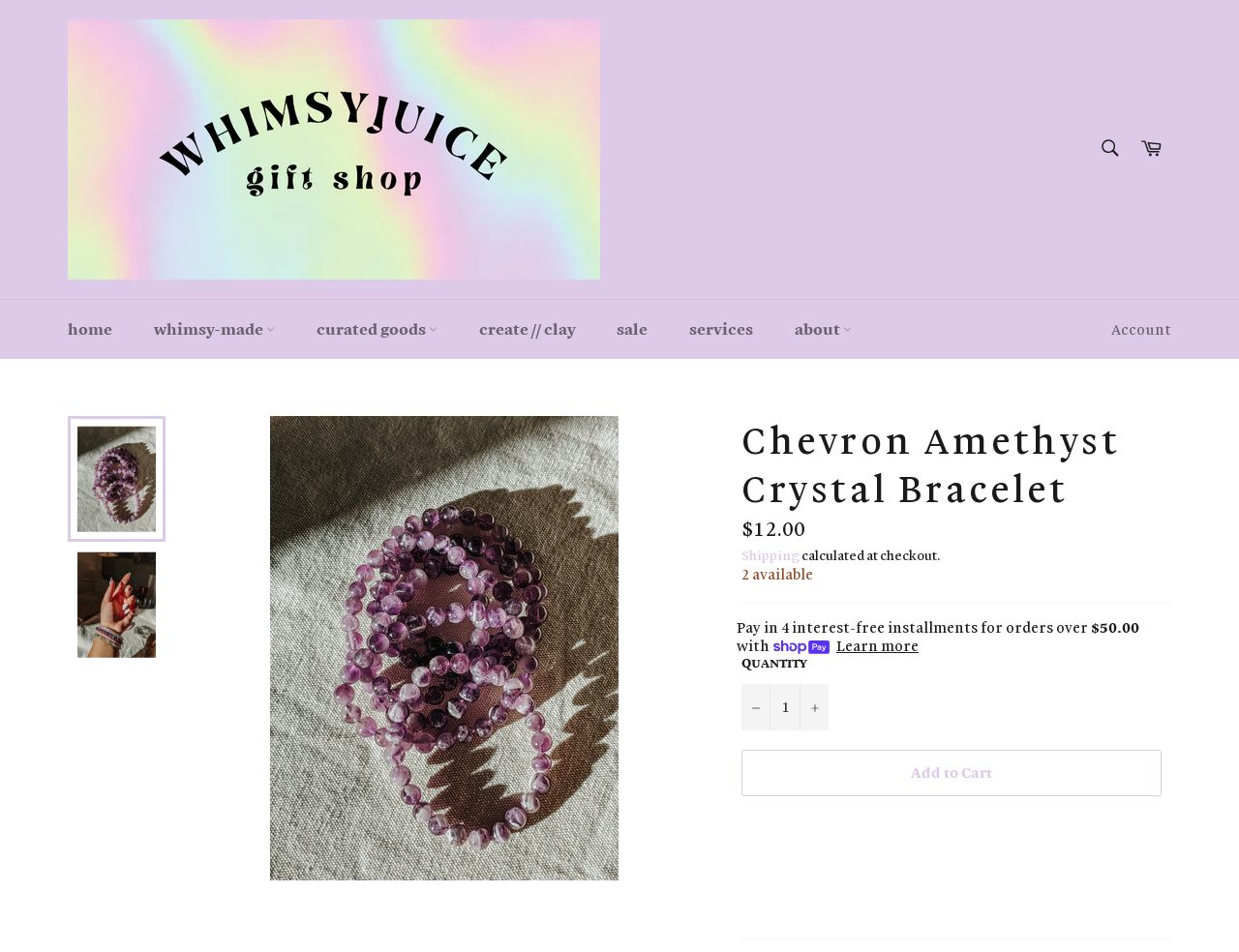Select the bounding box coordinates of the element I need to click to carry out the following instruction: "Increase item quantity by one".

[0.645, 0.718, 0.669, 0.767]